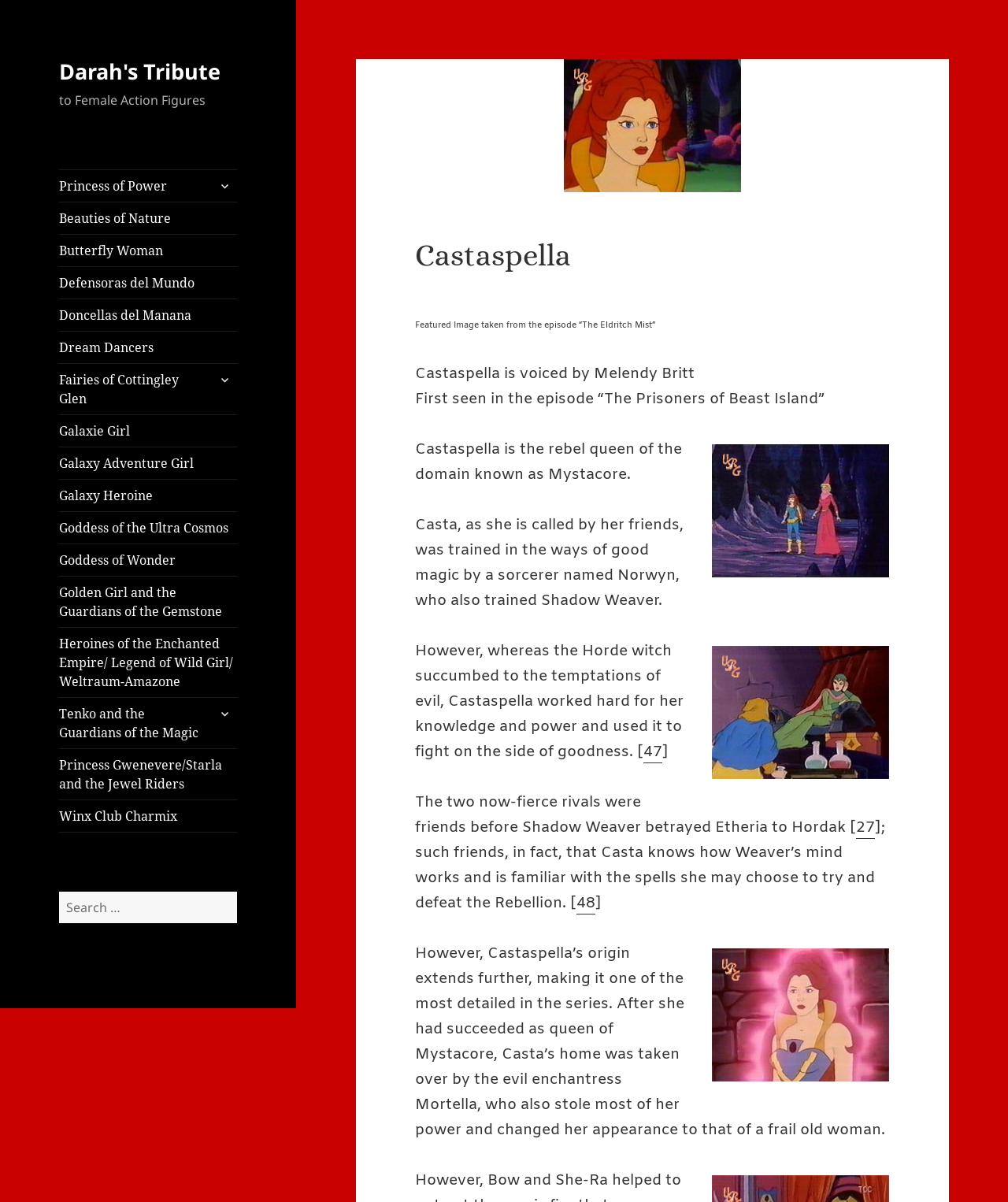Show the bounding box coordinates of the region that should be clicked to follow the instruction: "Expand the child menu."

[0.21, 0.144, 0.235, 0.165]